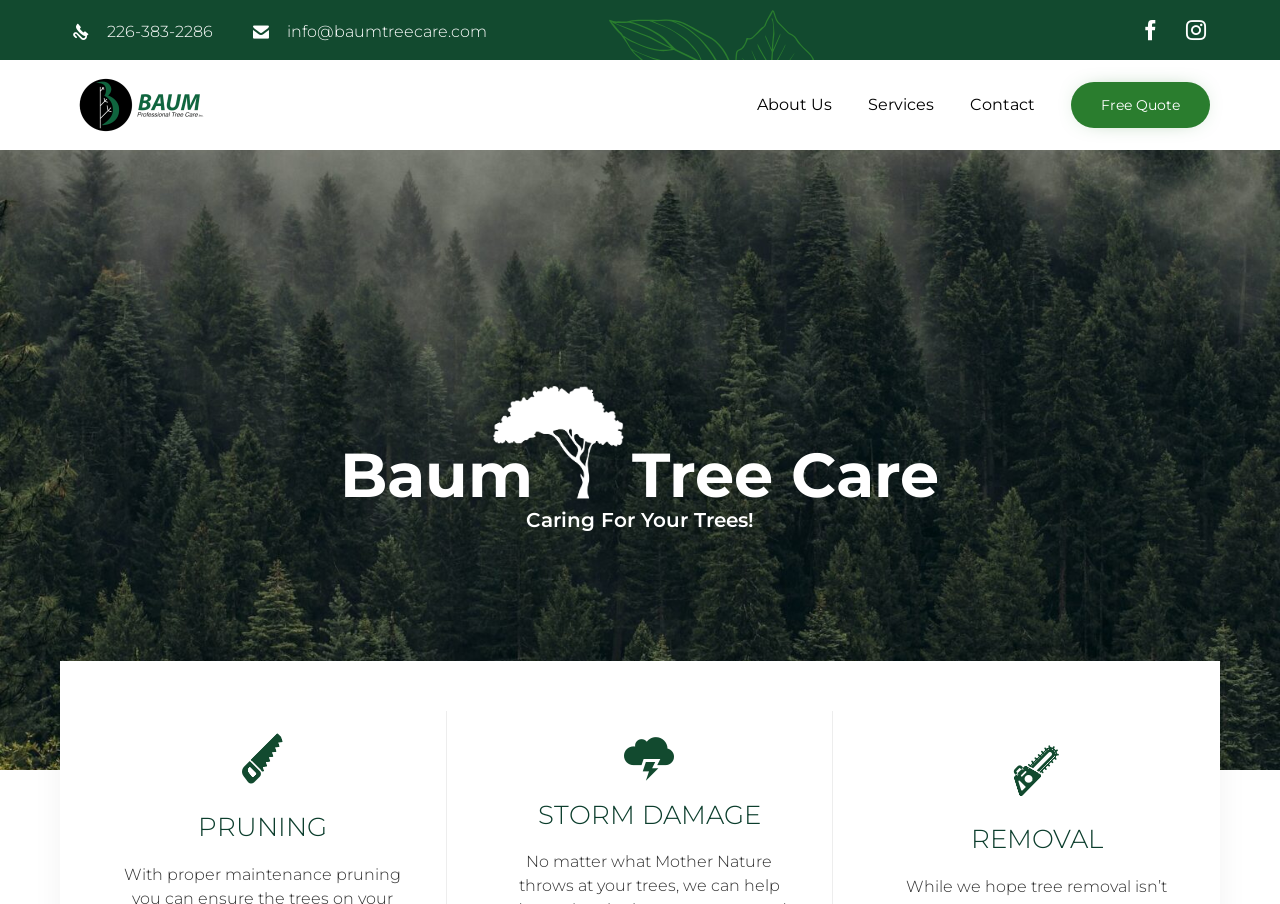Locate the bounding box coordinates of the element's region that should be clicked to carry out the following instruction: "Learn about pruning services". The coordinates need to be four float numbers between 0 and 1, i.e., [left, top, right, bottom].

[0.155, 0.897, 0.256, 0.935]